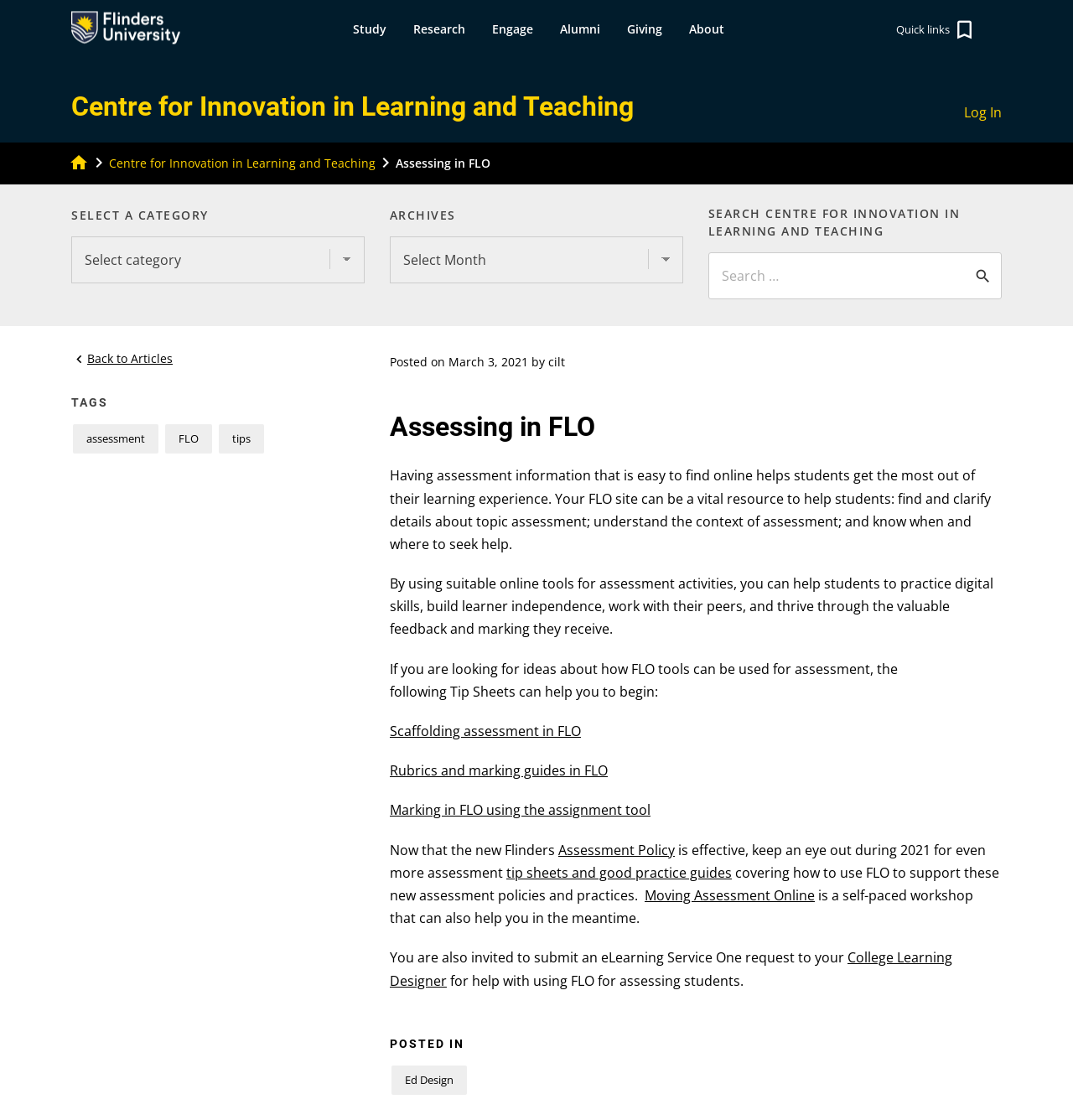Use a single word or phrase to respond to the question:
What is the topic of the article?

Assessing in FLO